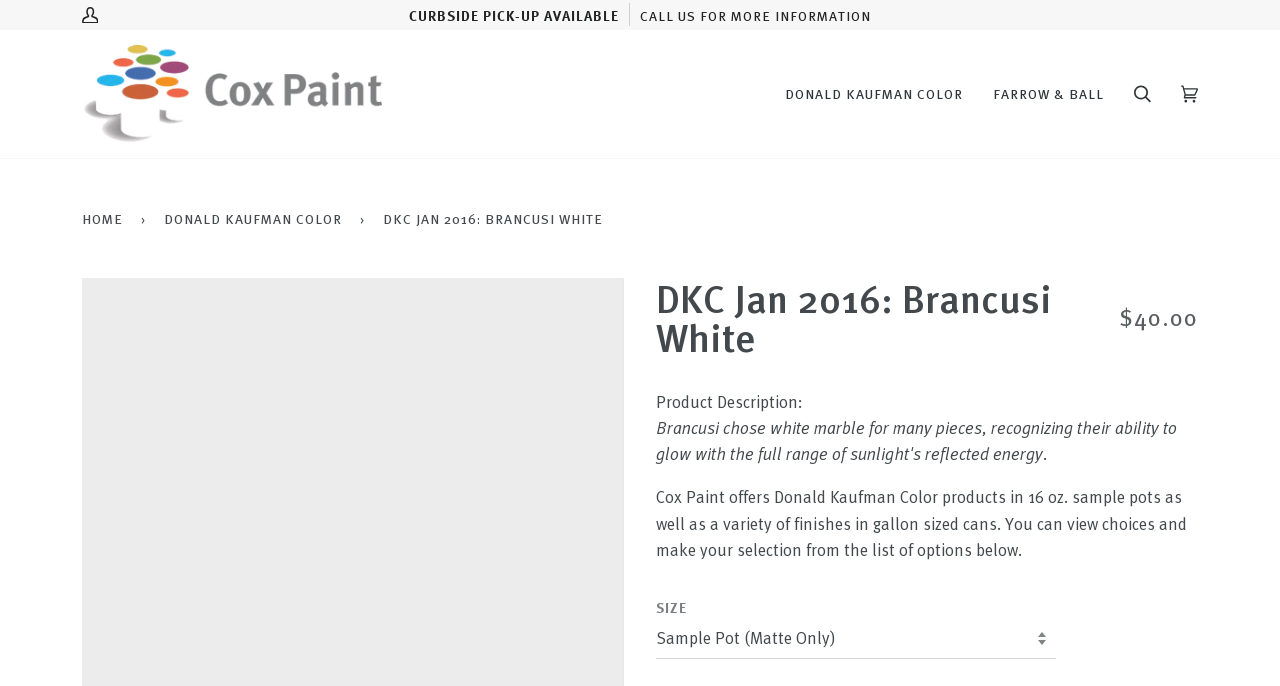What is the price of the product?
Answer the question with detailed information derived from the image.

The answer can be found by looking at the StaticText element with the bounding box coordinates [0.874, 0.439, 0.936, 0.485]. The text content of this element is '$40.00', which is likely to be the price of the product.